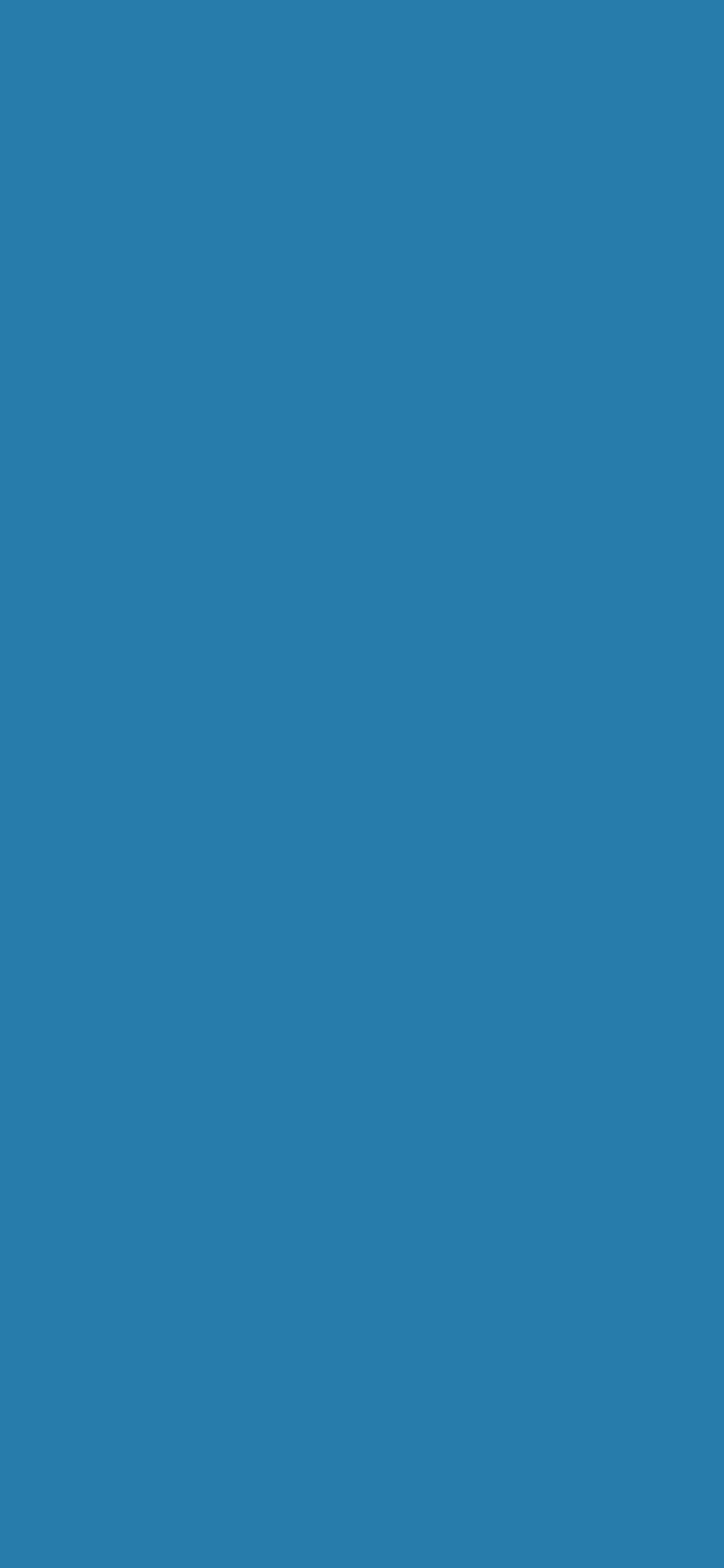What is the name of the university where Megan Glascock earned her Bachelor's degree?
Provide a detailed and well-explained answer to the question.

The static text element mentions that Megan Glascock earned her Bachelor of Science degree in Speech-Language Pathology and Audiology from Towson University in 2005.